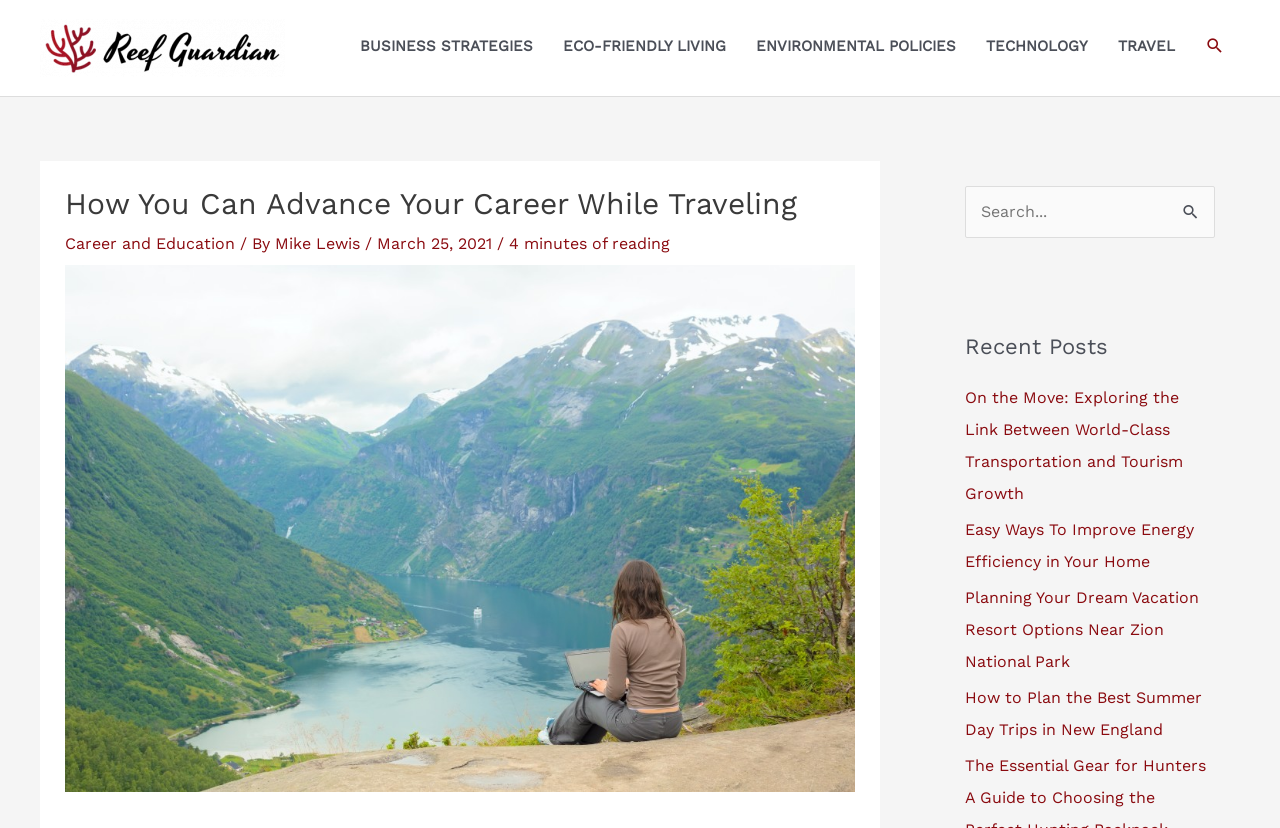What is the topic of the recent post 'On the Move: Exploring the Link Between World-Class Transportation and Tourism Growth'?
Refer to the screenshot and deliver a thorough answer to the question presented.

The recent post 'On the Move: Exploring the Link Between World-Class Transportation and Tourism Growth' is related to the topic of transportation and tourism, which can be inferred from the title of the post.